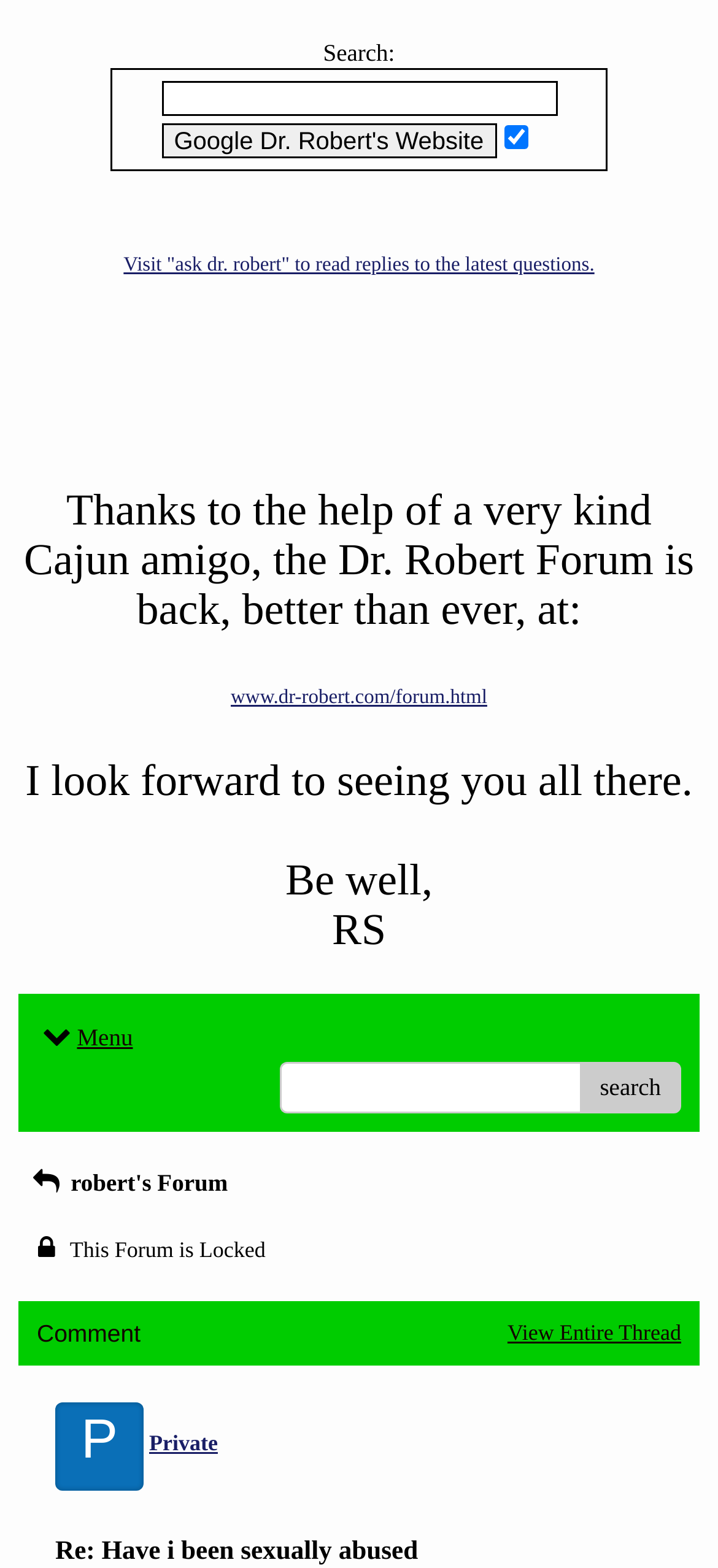For the given element description View Entire Thread, determine the bounding box coordinates of the UI element. The coordinates should follow the format (top-left x, top-left y, bottom-right x, bottom-right y) and be within the range of 0 to 1.

[0.707, 0.842, 0.949, 0.858]